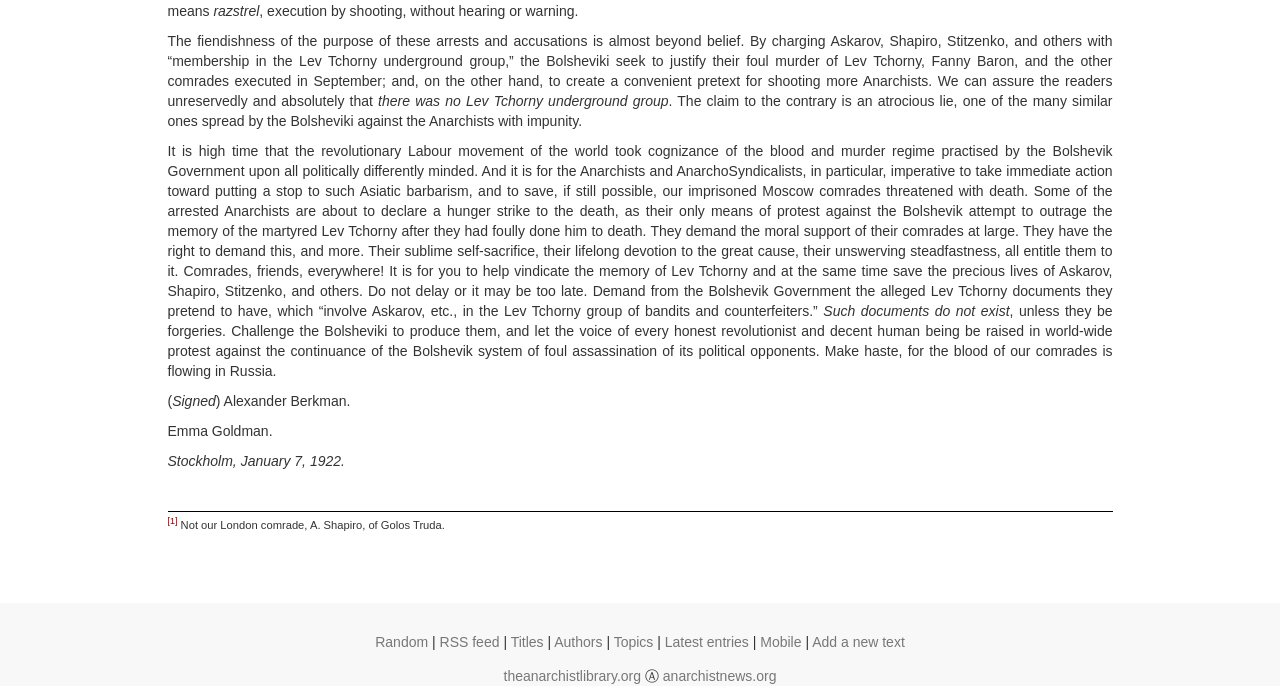Identify the bounding box for the UI element described as: "Random". The coordinates should be four float numbers between 0 and 1, i.e., [left, top, right, bottom].

[0.293, 0.925, 0.334, 0.948]